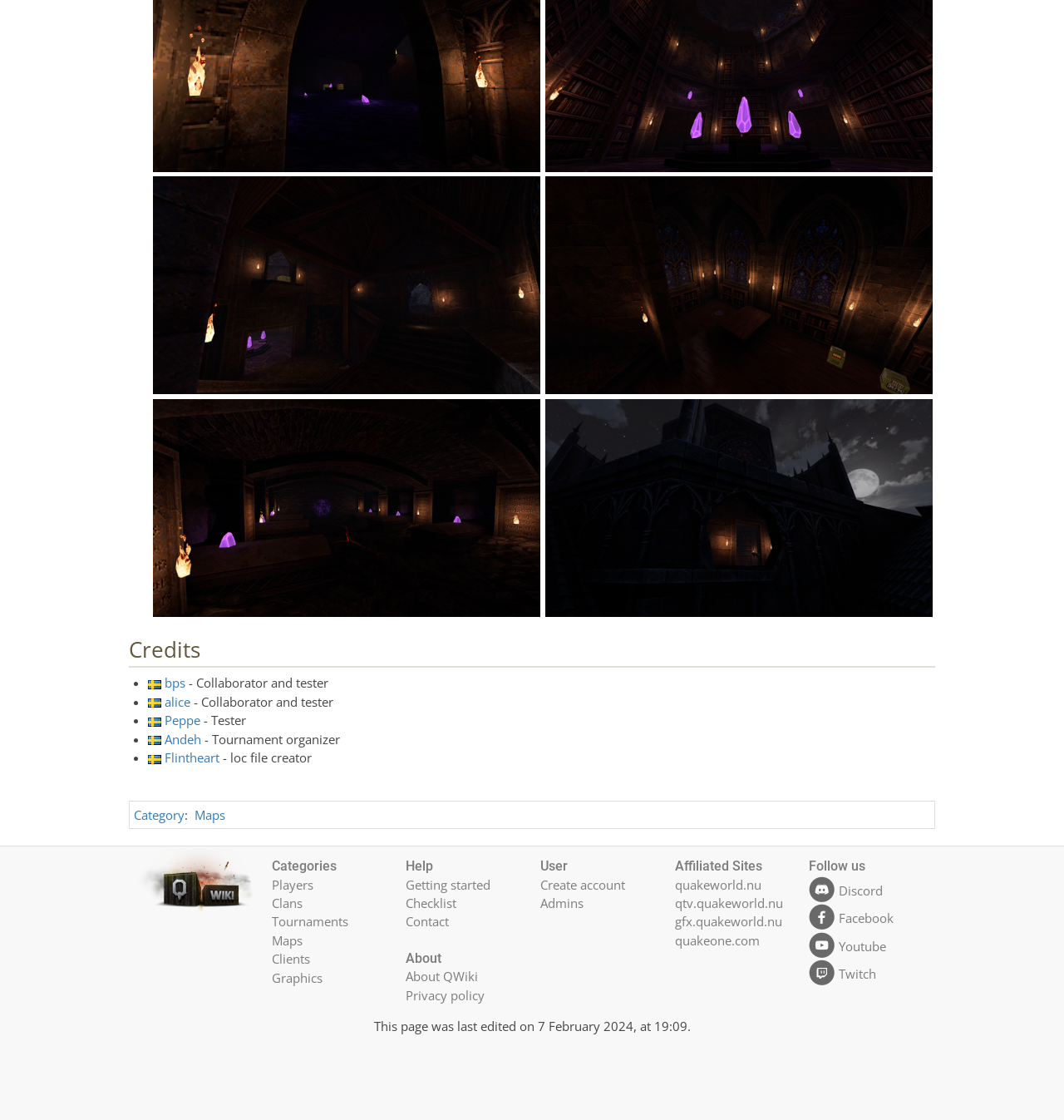Can you pinpoint the bounding box coordinates for the clickable element required for this instruction: "View map sanctuary6"? The coordinates should be four float numbers between 0 and 1, i.e., [left, top, right, bottom].

[0.143, 0.158, 0.508, 0.352]